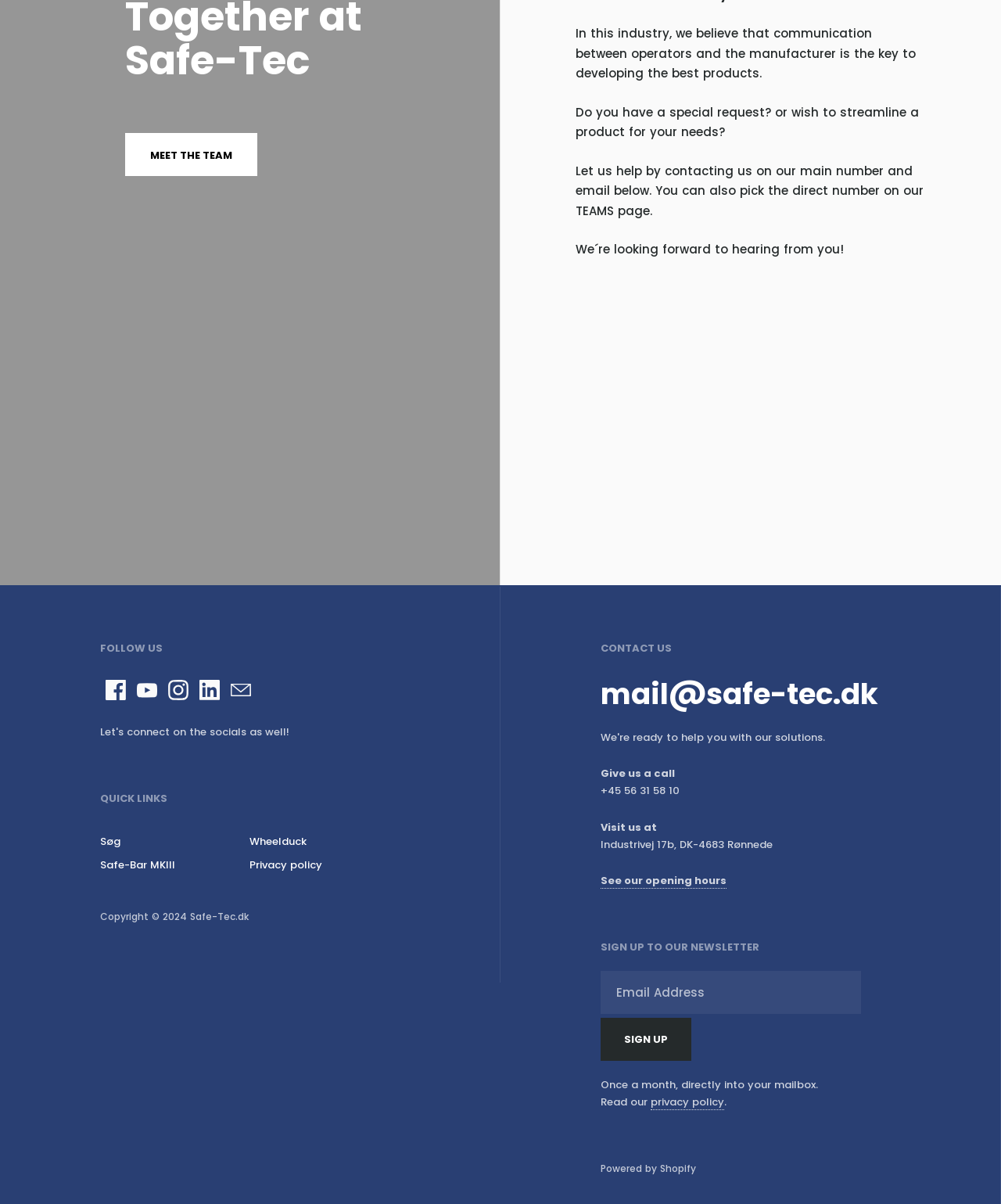Please provide the bounding box coordinates for the element that needs to be clicked to perform the instruction: "Sign up to our newsletter". The coordinates must consist of four float numbers between 0 and 1, formatted as [left, top, right, bottom].

[0.6, 0.845, 0.69, 0.881]